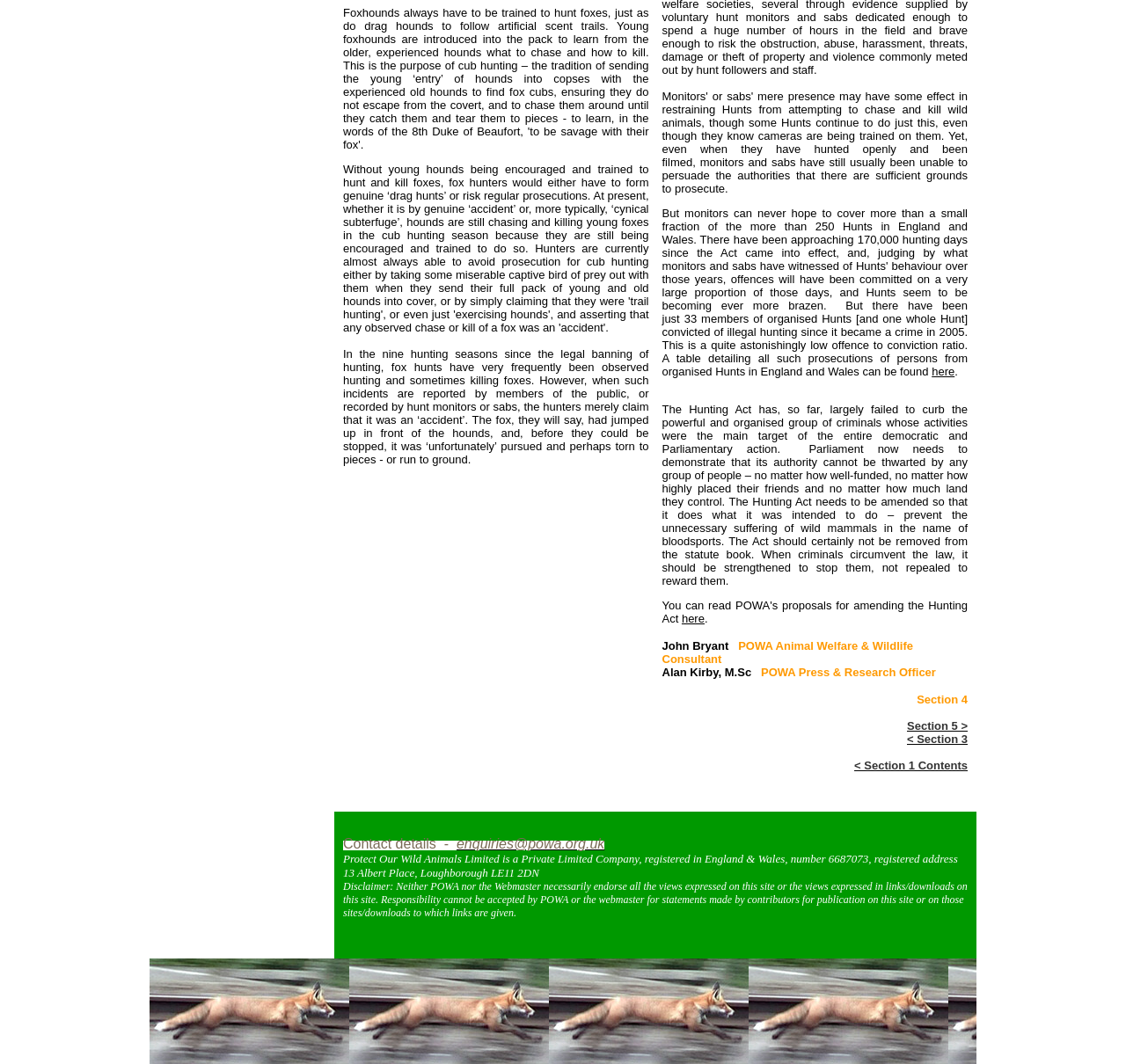Using the information in the image, give a detailed answer to the following question: How can one contact POWA?

The contact details for POWA are provided at the bottom of the webpage, which includes an email address, enquiries@powa.org.uk. This is where one can reach out to POWA for enquiries or other purposes.